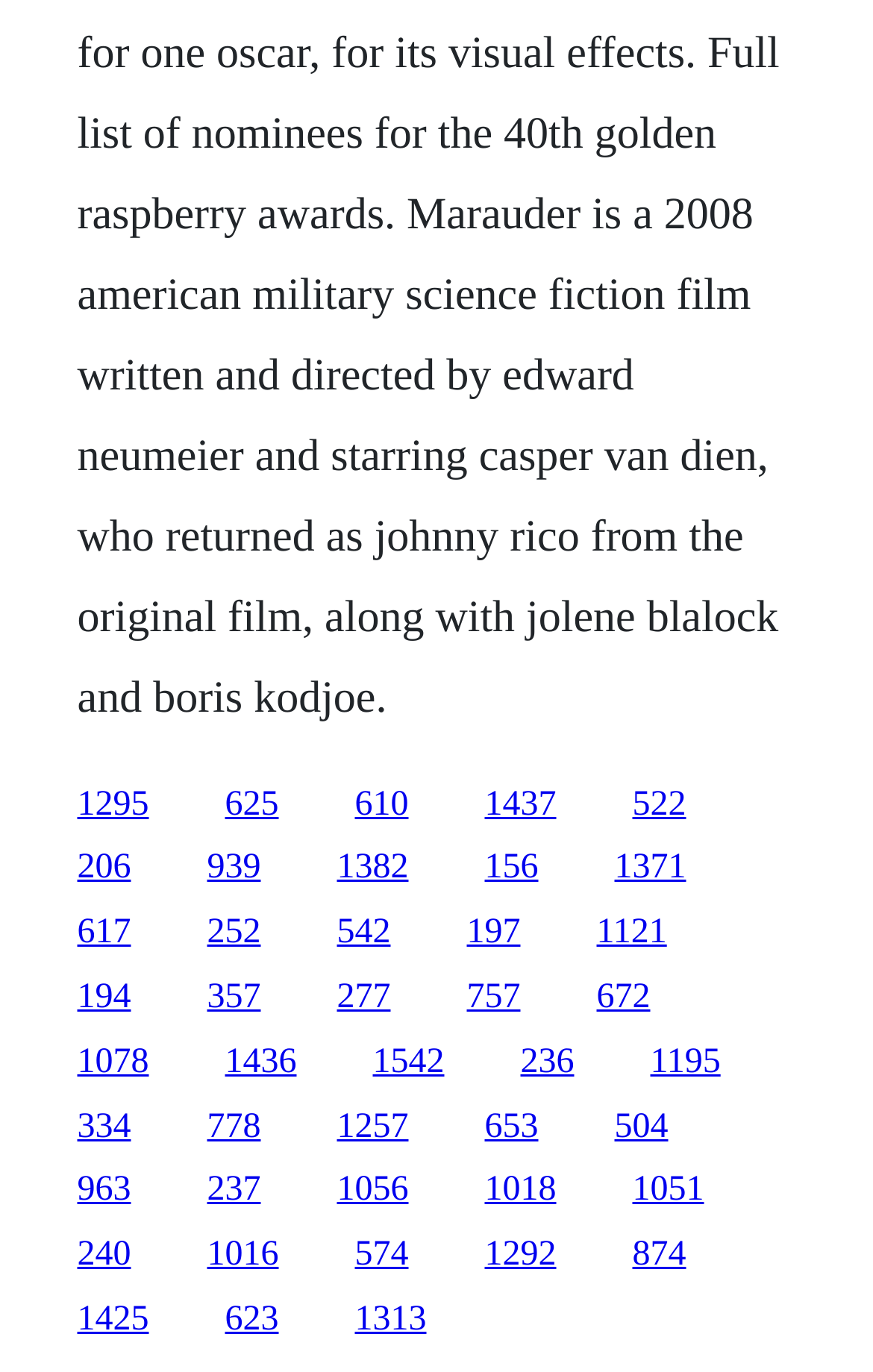Please find the bounding box coordinates of the section that needs to be clicked to achieve this instruction: "go to the fifteenth link".

[0.683, 0.666, 0.764, 0.694]